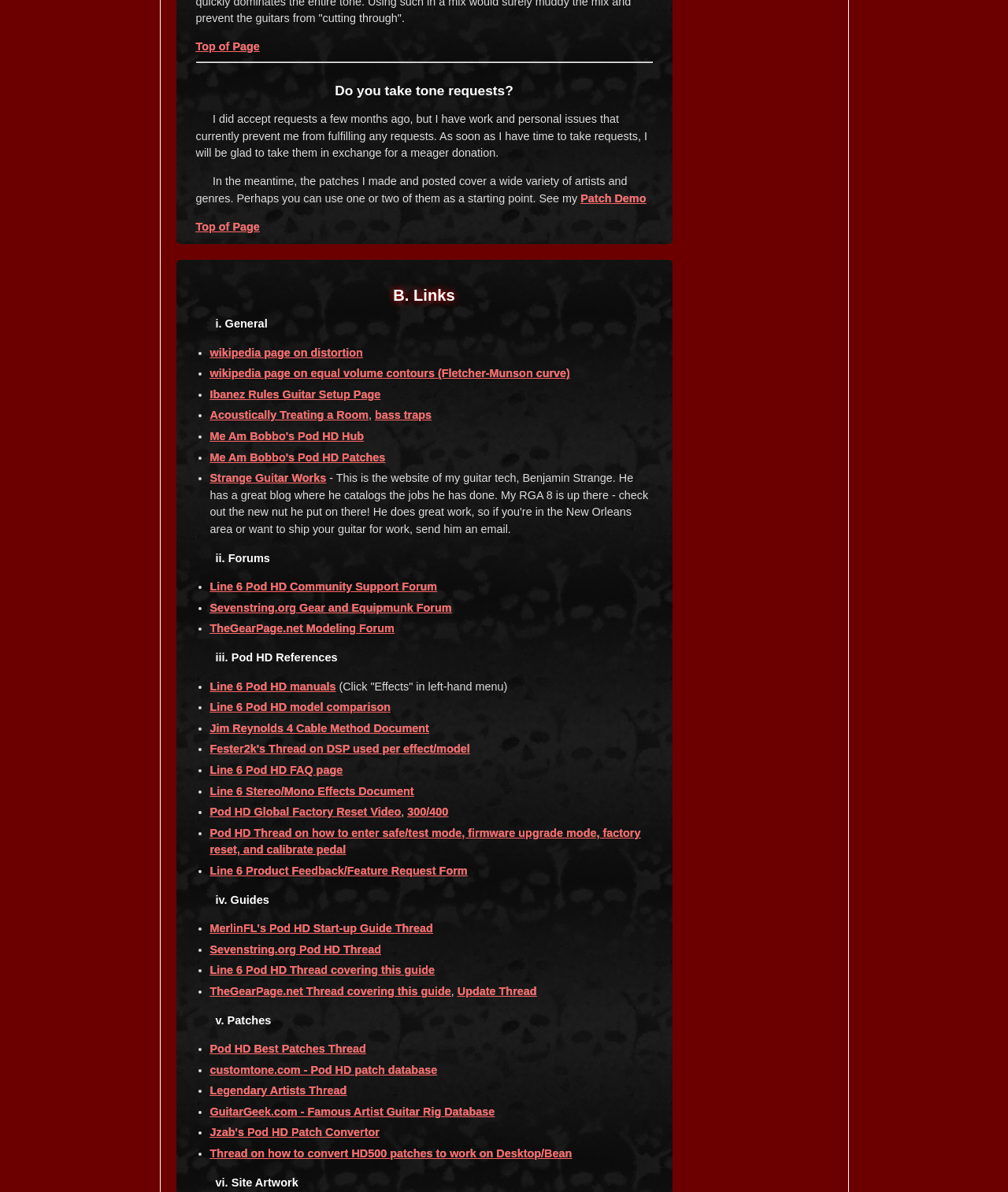Please identify the bounding box coordinates of where to click in order to follow the instruction: "Check out the Line 6 Pod HD manuals".

[0.208, 0.57, 0.333, 0.581]